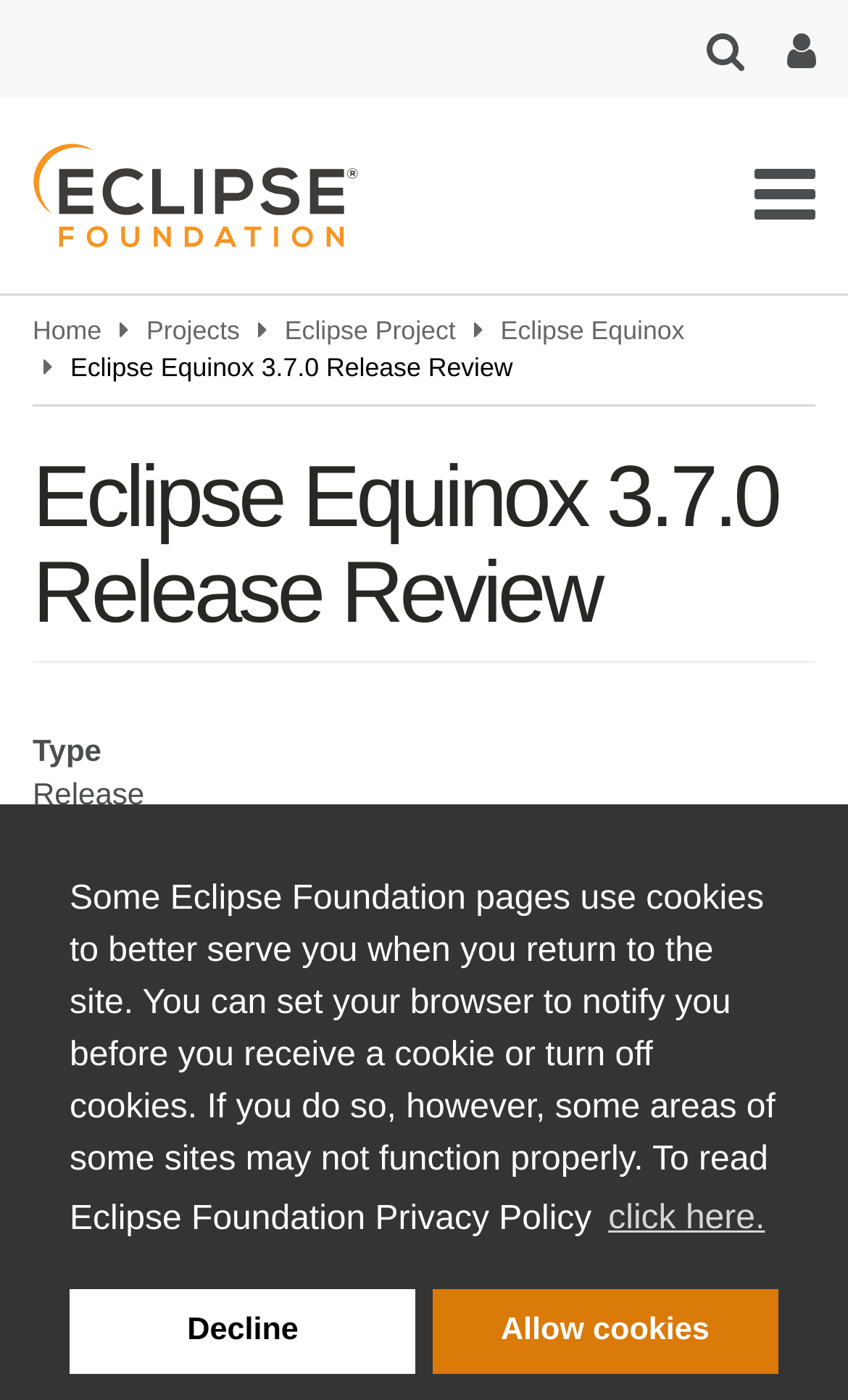Please determine the bounding box coordinates of the element's region to click in order to carry out the following instruction: "view Eclipse Equinox". The coordinates should be four float numbers between 0 and 1, i.e., [left, top, right, bottom].

[0.59, 0.225, 0.807, 0.247]